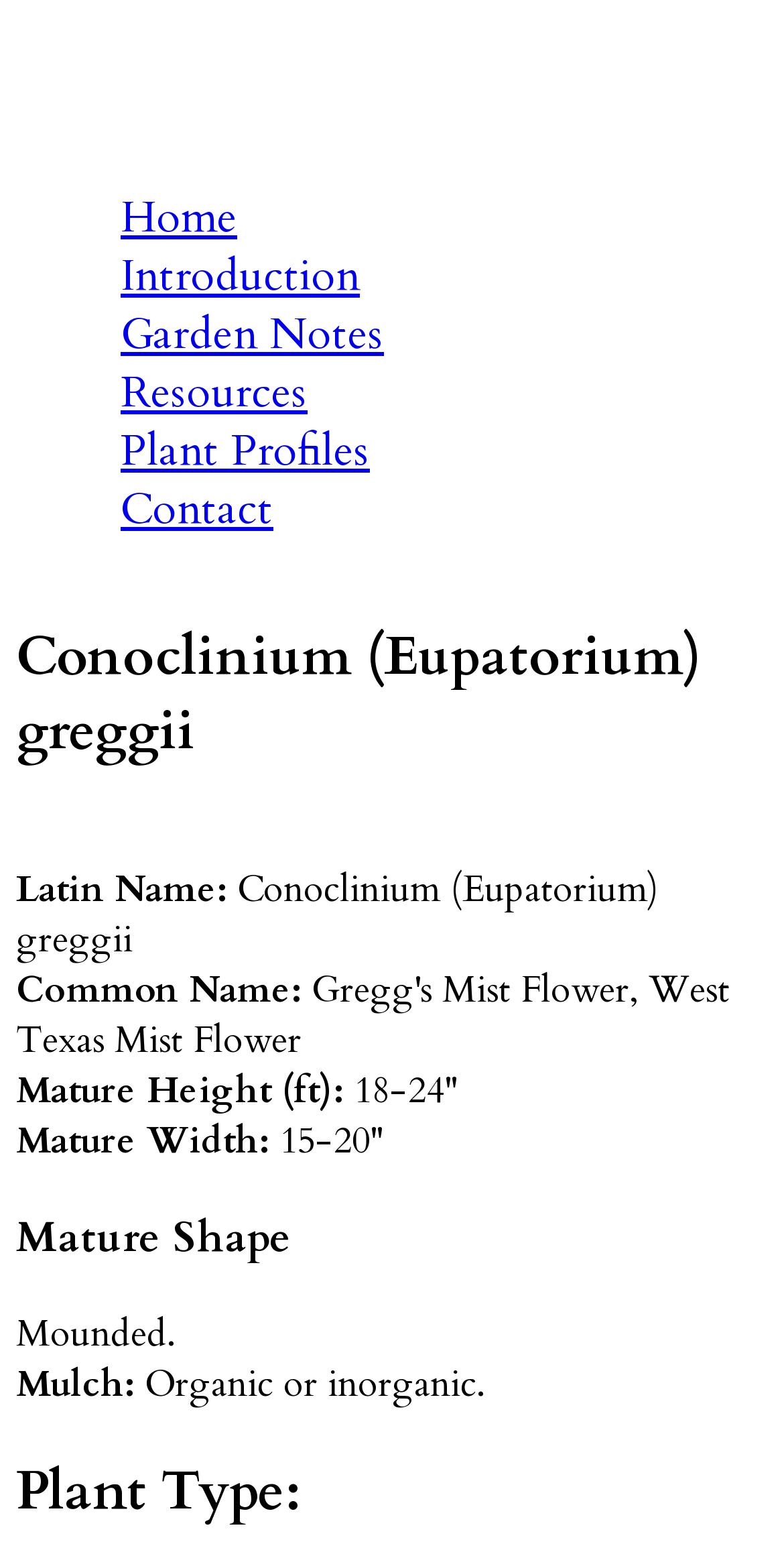Answer in one word or a short phrase: 
What is the Latin name of the plant?

Conoclinium (Eupatorium) greggii